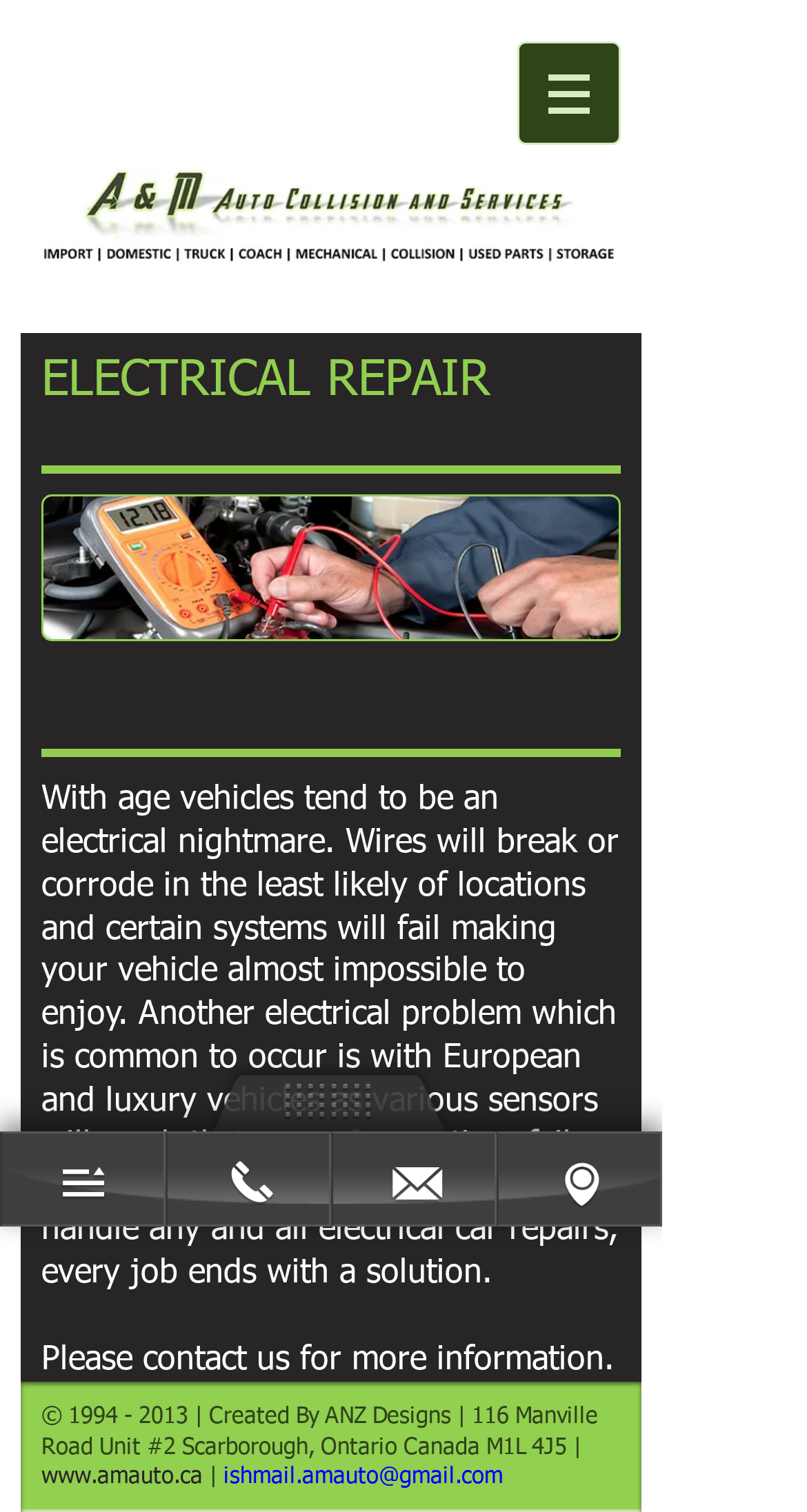What is the common electrical problem in European and luxury vehicles?
Please use the image to deliver a detailed and complete answer.

According to the webpage content, one common electrical problem in European and luxury vehicles is that various sensors will reach their age of operation, fail, and need to be replaced, as mentioned in the StaticText describing electrical car repairs.